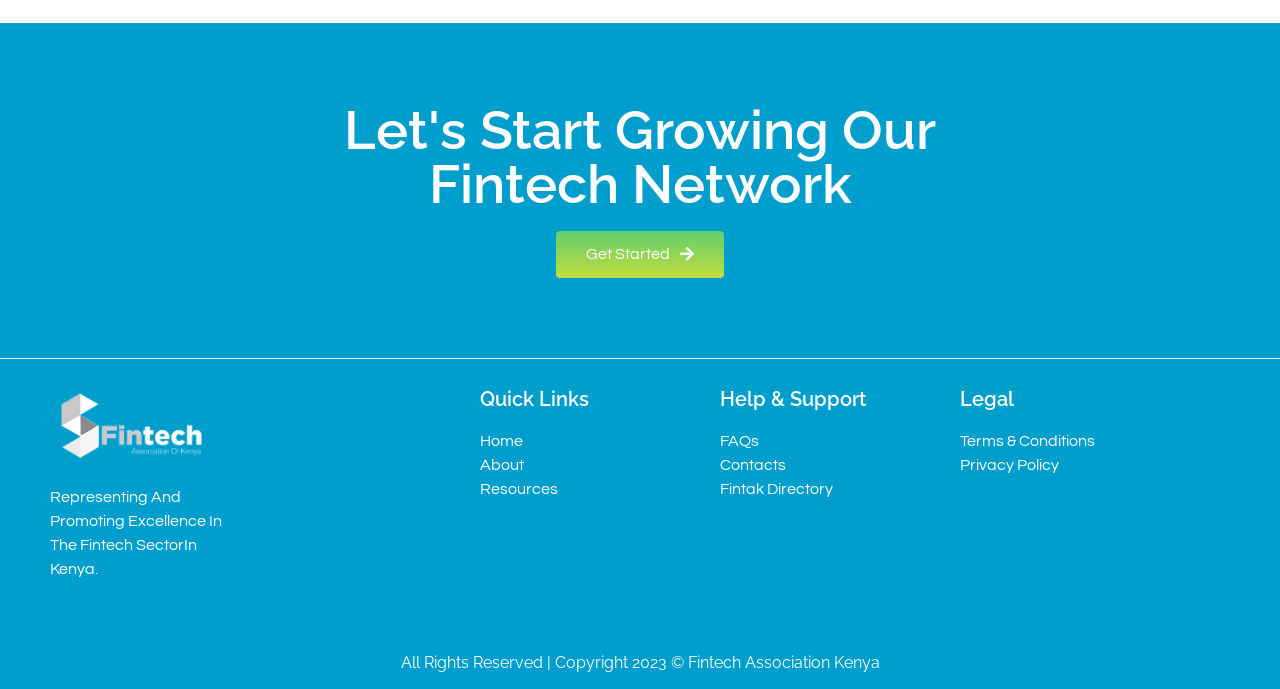Show the bounding box coordinates for the HTML element described as: "Contacts".

[0.562, 0.658, 0.734, 0.693]